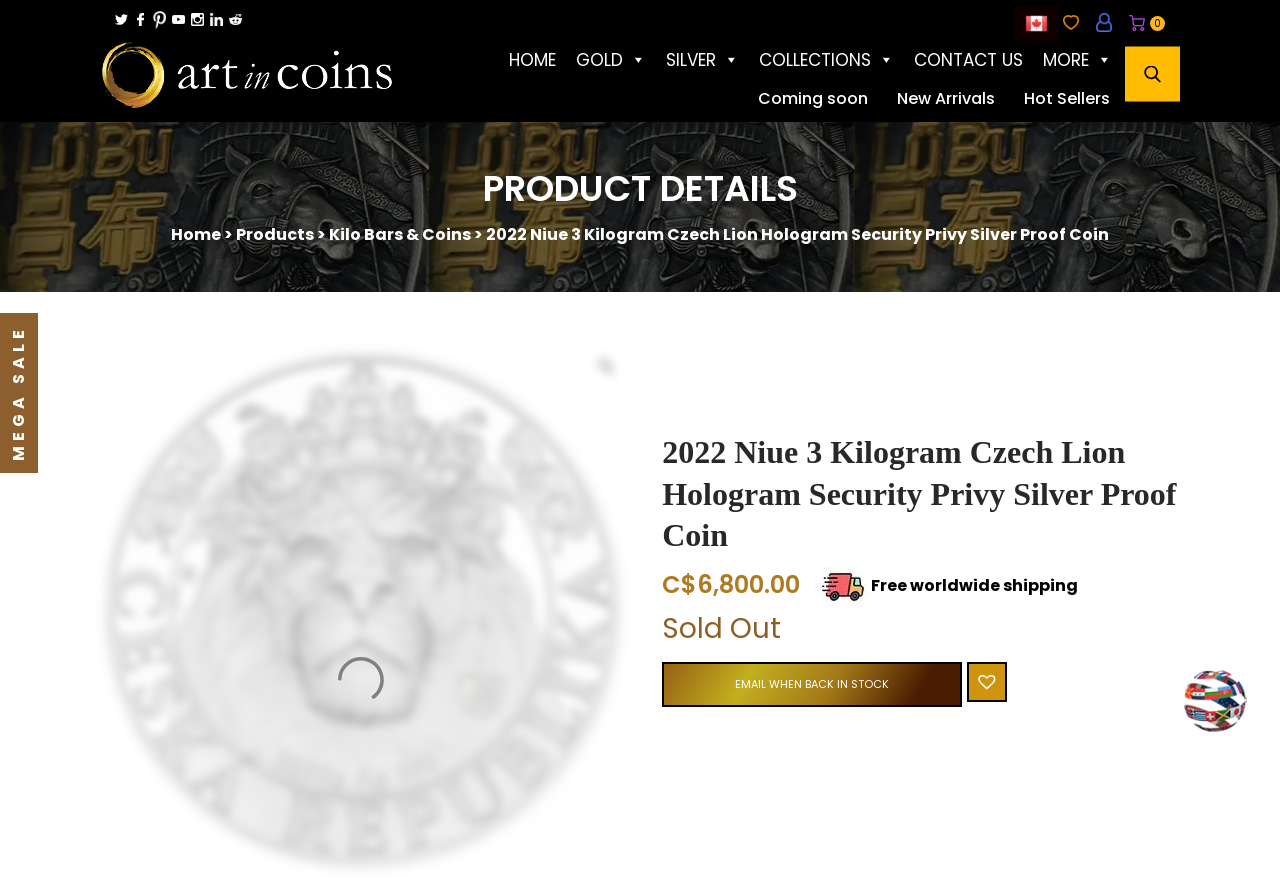Using the details from the image, please elaborate on the following question: What is the status of the product?

I found the status of the product 'Sold Out' in the product details section, which indicates that the product is currently unavailable for purchase.